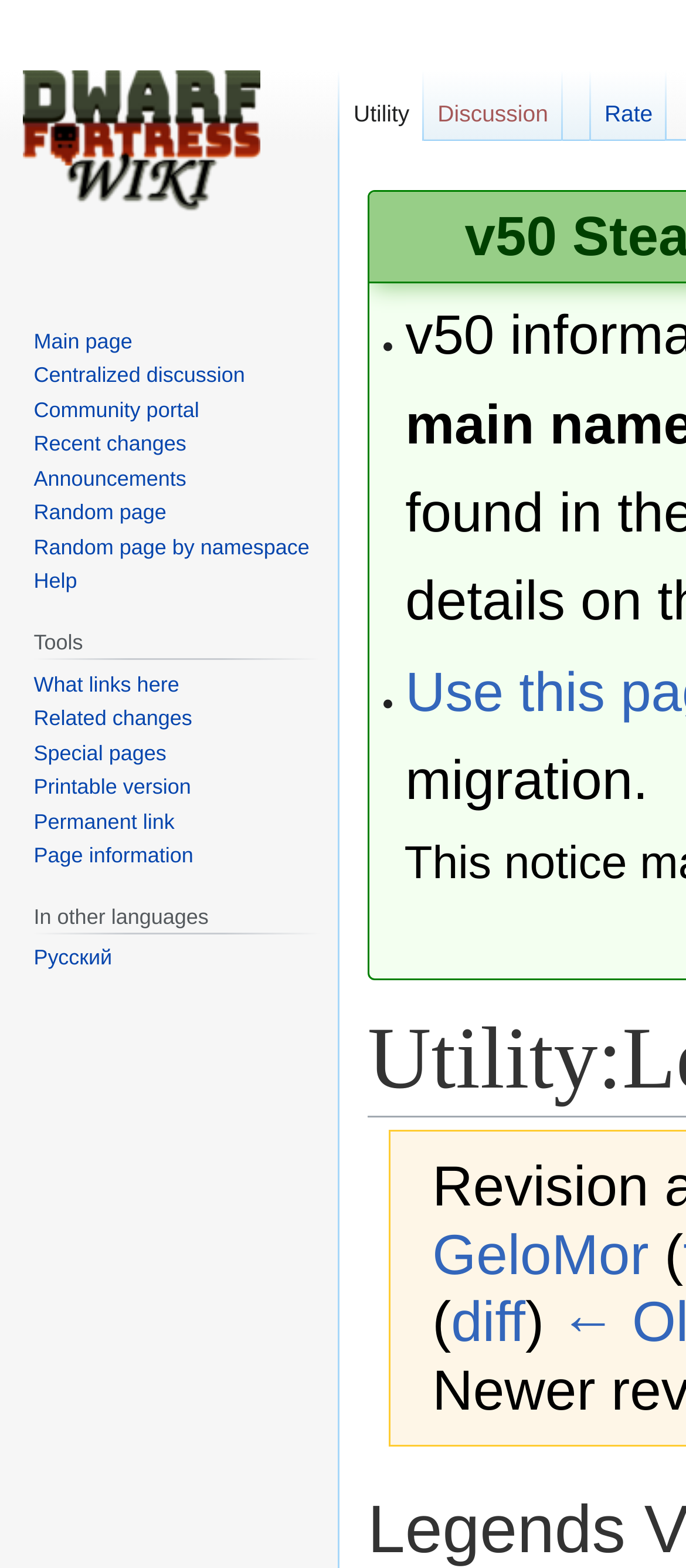Determine the bounding box coordinates of the UI element described below. Use the format (top-left x, top-left y, bottom-right x, bottom-right y) with floating point numbers between 0 and 1: Help

[0.049, 0.363, 0.112, 0.379]